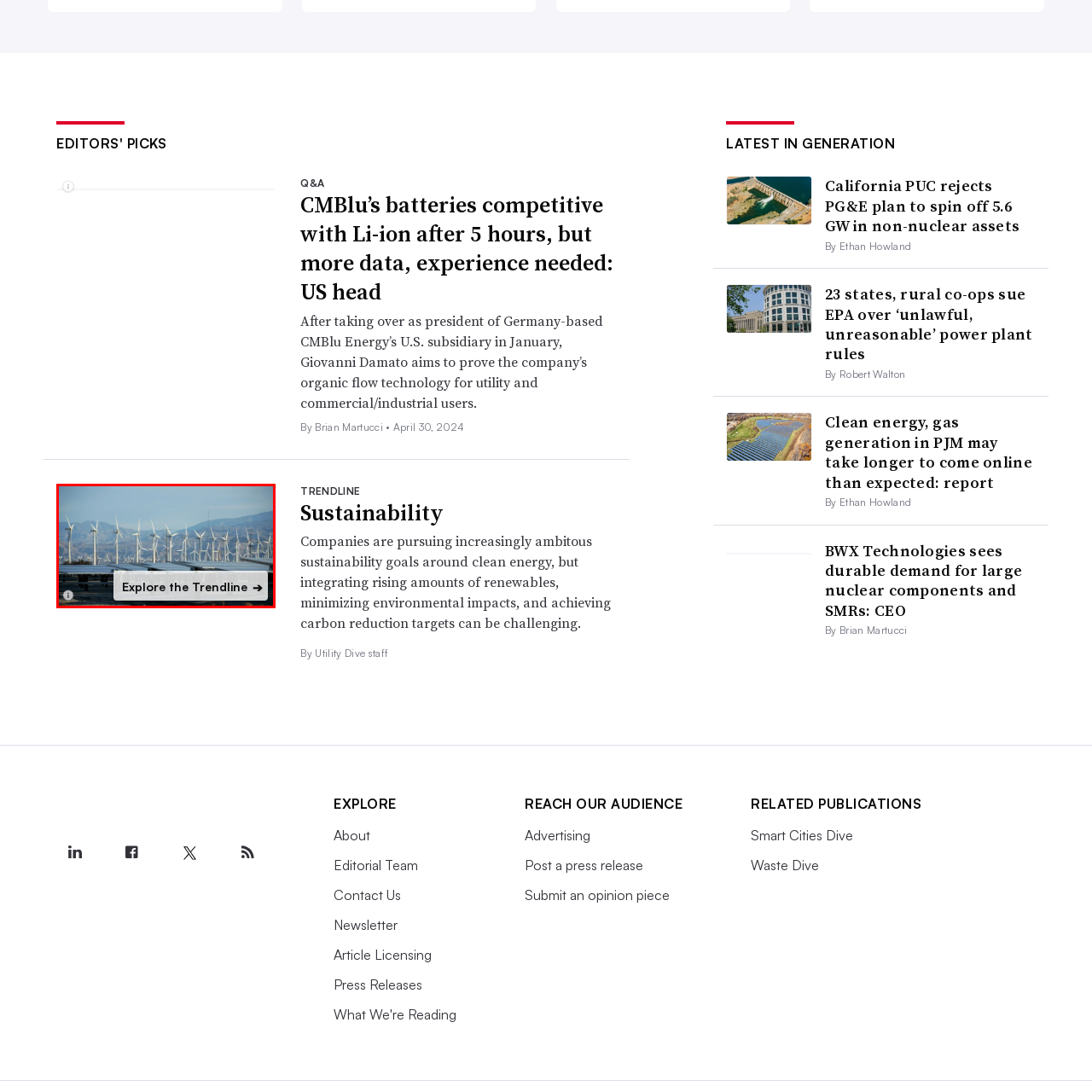Describe extensively the image that is situated inside the red border.

The image showcases a panoramic view of wind turbines stationed in front of solar panels, set against a backdrop of mountainous terrain in Palm Springs, California. This visually striking composition highlights the integration of renewable energy sources, emphasizing the transition towards sustainable energy solutions. Below the image is a prominent call-to-action button labeled "Explore the Trendline ➔," inviting viewers to delve deeper into trends related to renewable energy and sustainability. The scene exemplifies the growing emphasis on clean energy initiatives and innovation in the face of climate challenges.